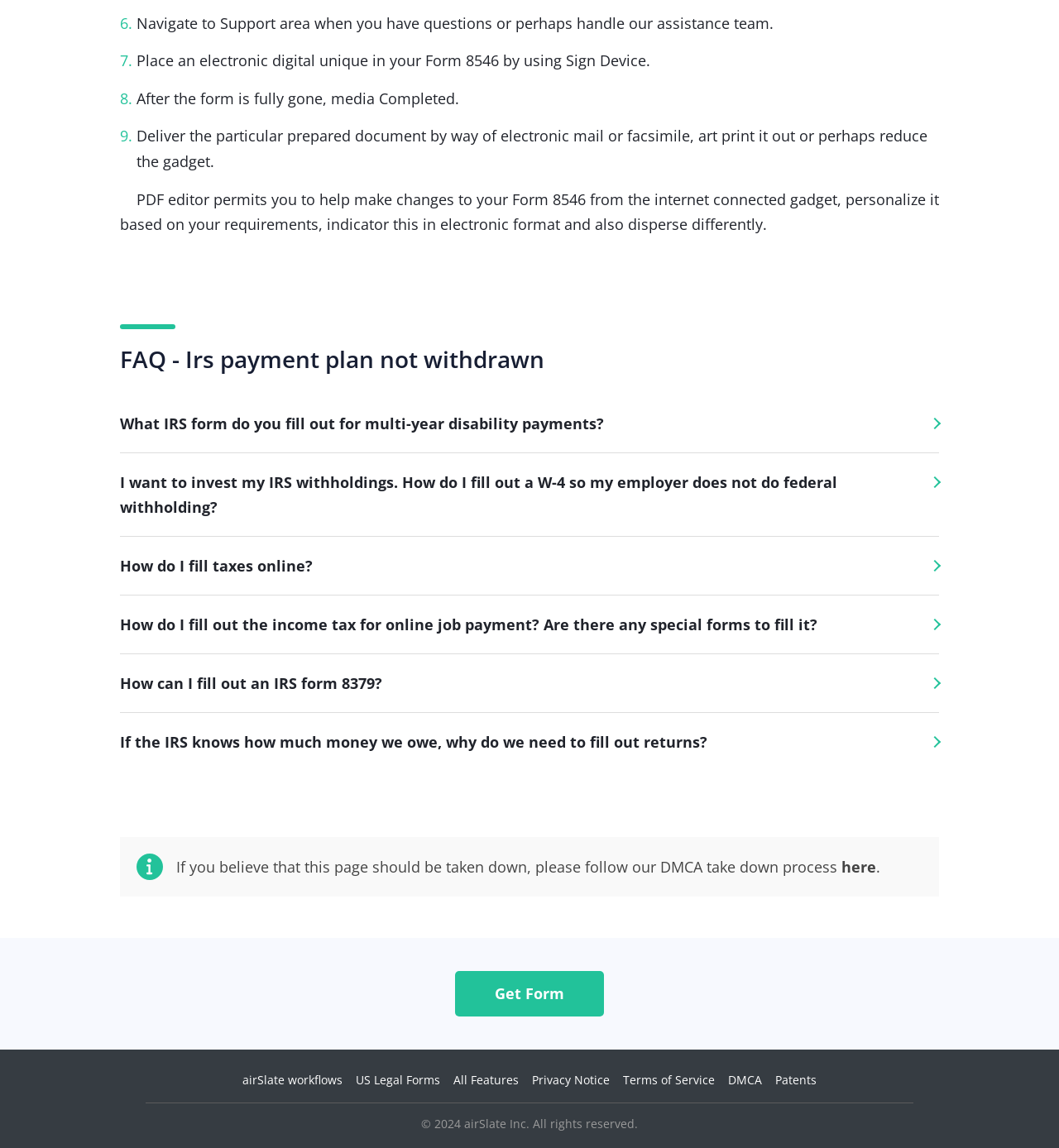Please locate the bounding box coordinates of the element's region that needs to be clicked to follow the instruction: "Click the 'Family History Daily - Site Logo' link". The bounding box coordinates should be provided as four float numbers between 0 and 1, i.e., [left, top, right, bottom].

None